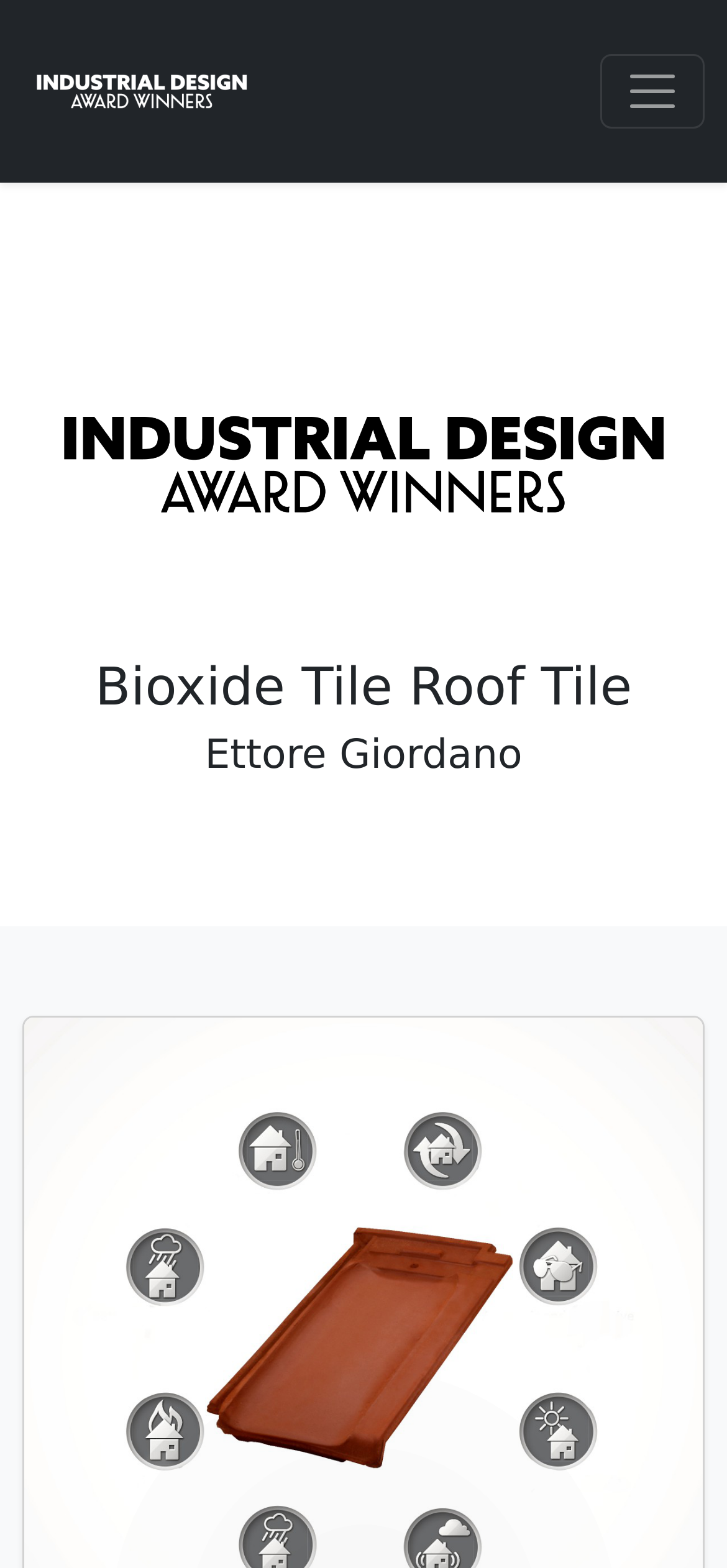Locate the UI element that matches the description parent_node: Bioxide Tile Roof Tile in the webpage screenshot. Return the bounding box coordinates in the format (top-left x, top-left y, bottom-right x, bottom-right y), with values ranging from 0 to 1.

[0.031, 0.283, 0.969, 0.306]